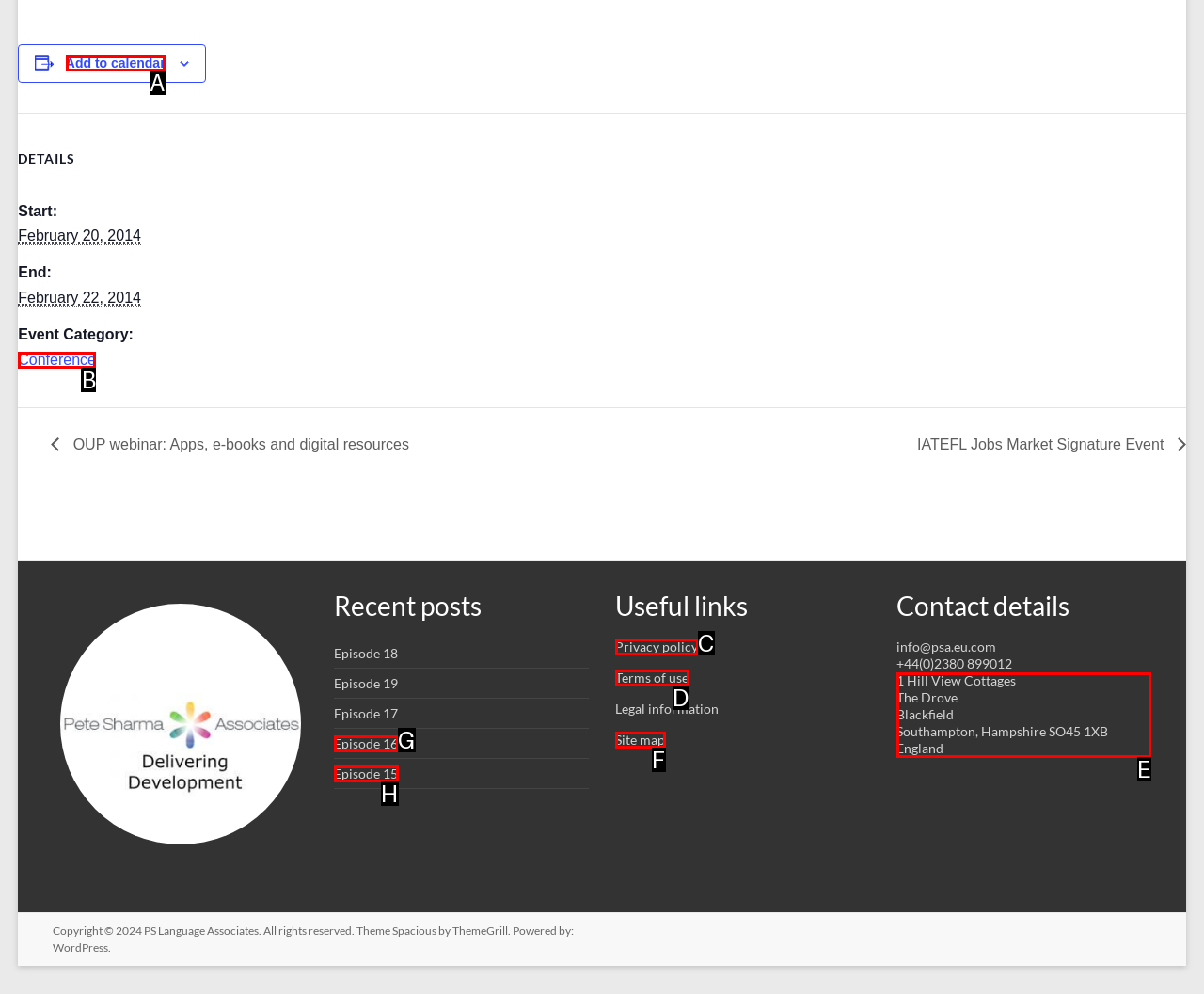Select the UI element that should be clicked to execute the following task: Add event to calendar
Provide the letter of the correct choice from the given options.

A